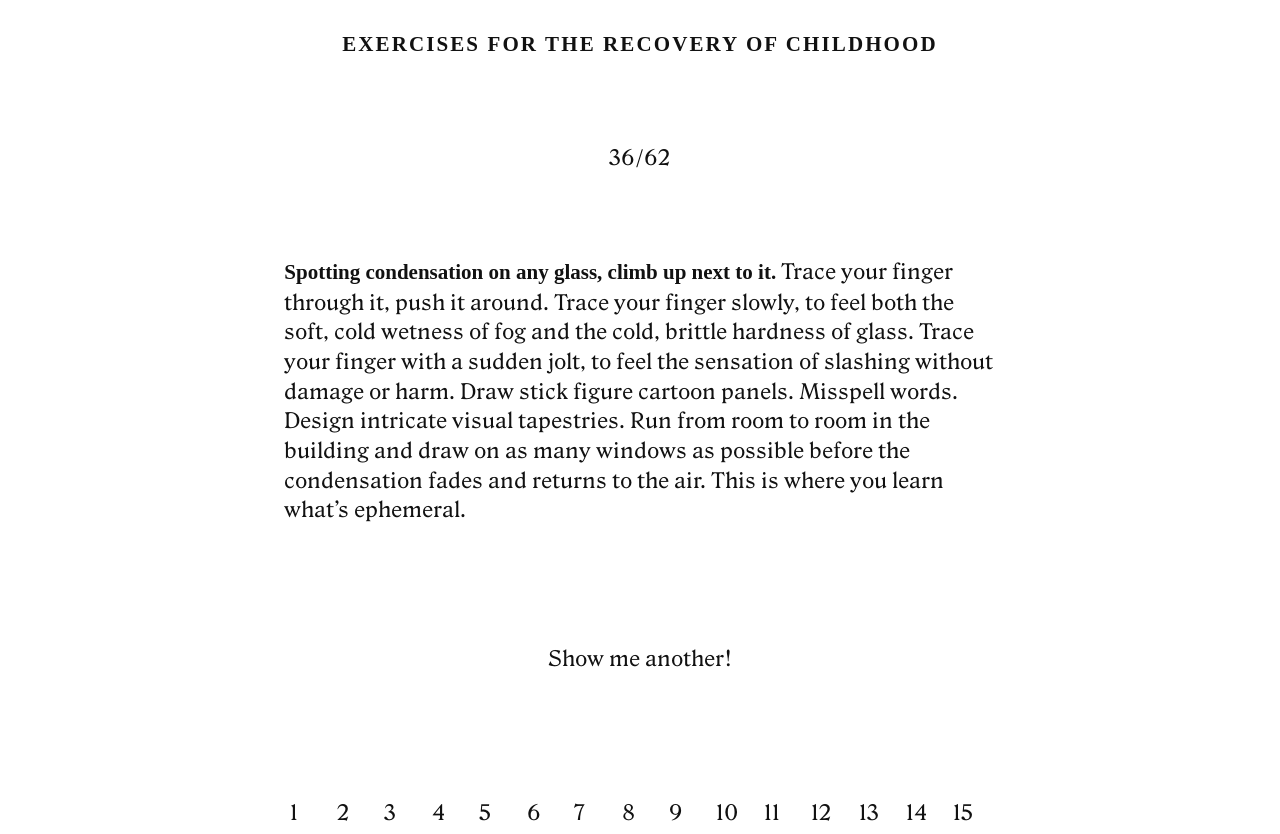Refer to the image and answer the question with as much detail as possible: How many links are there at the bottom of the page?

I counted the number of link elements at the bottom of the page, starting from '1' to '15', which are all located within the same y-coordinate range, indicating that they are at the bottom of the page.